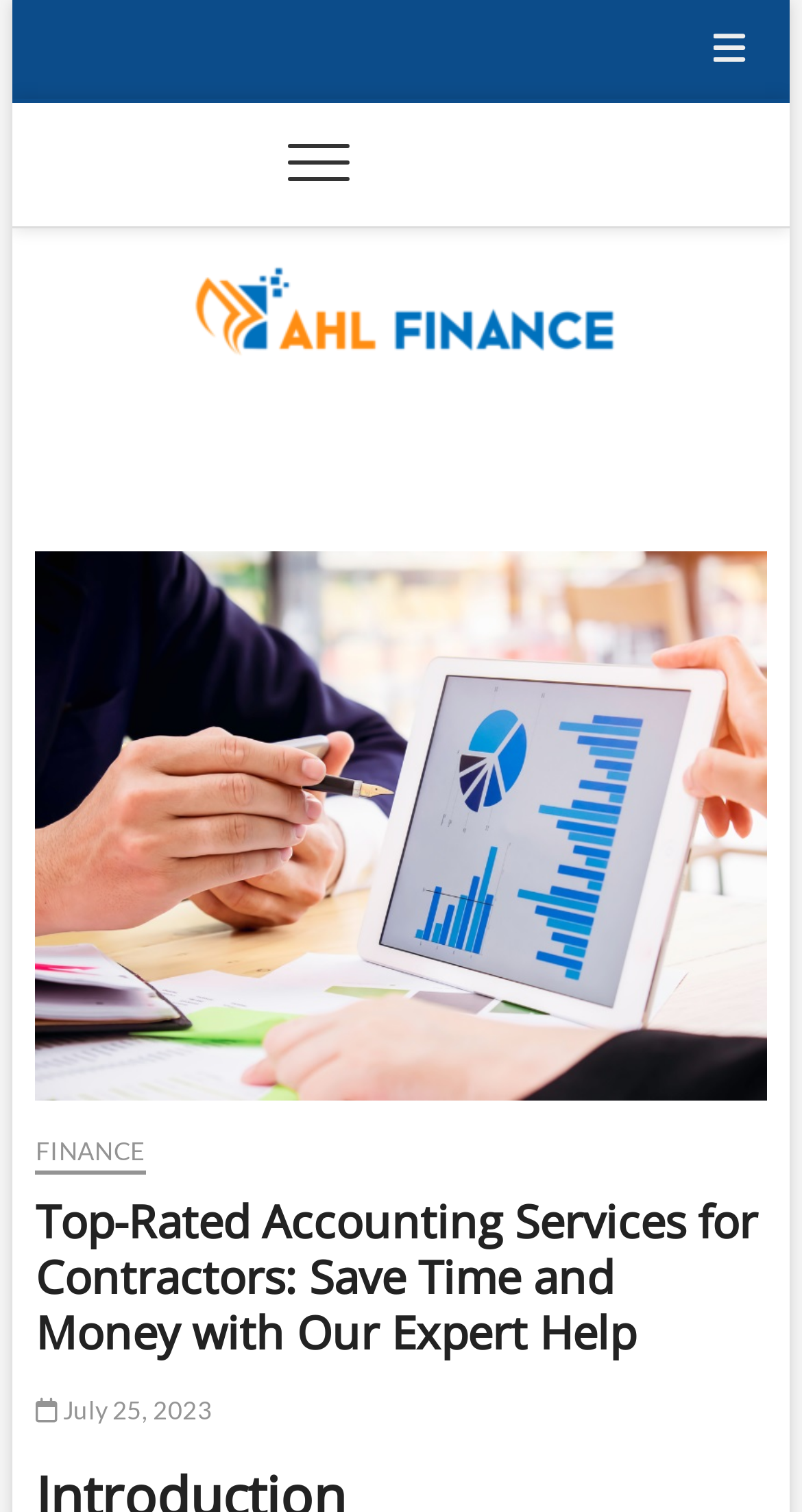What is the date of the latest article?
Provide a detailed and well-explained answer to the question.

I found the date of the latest article by looking at the link element that contains the text ' July 25, 2023'. This suggests that the latest article was published on July 25, 2023.